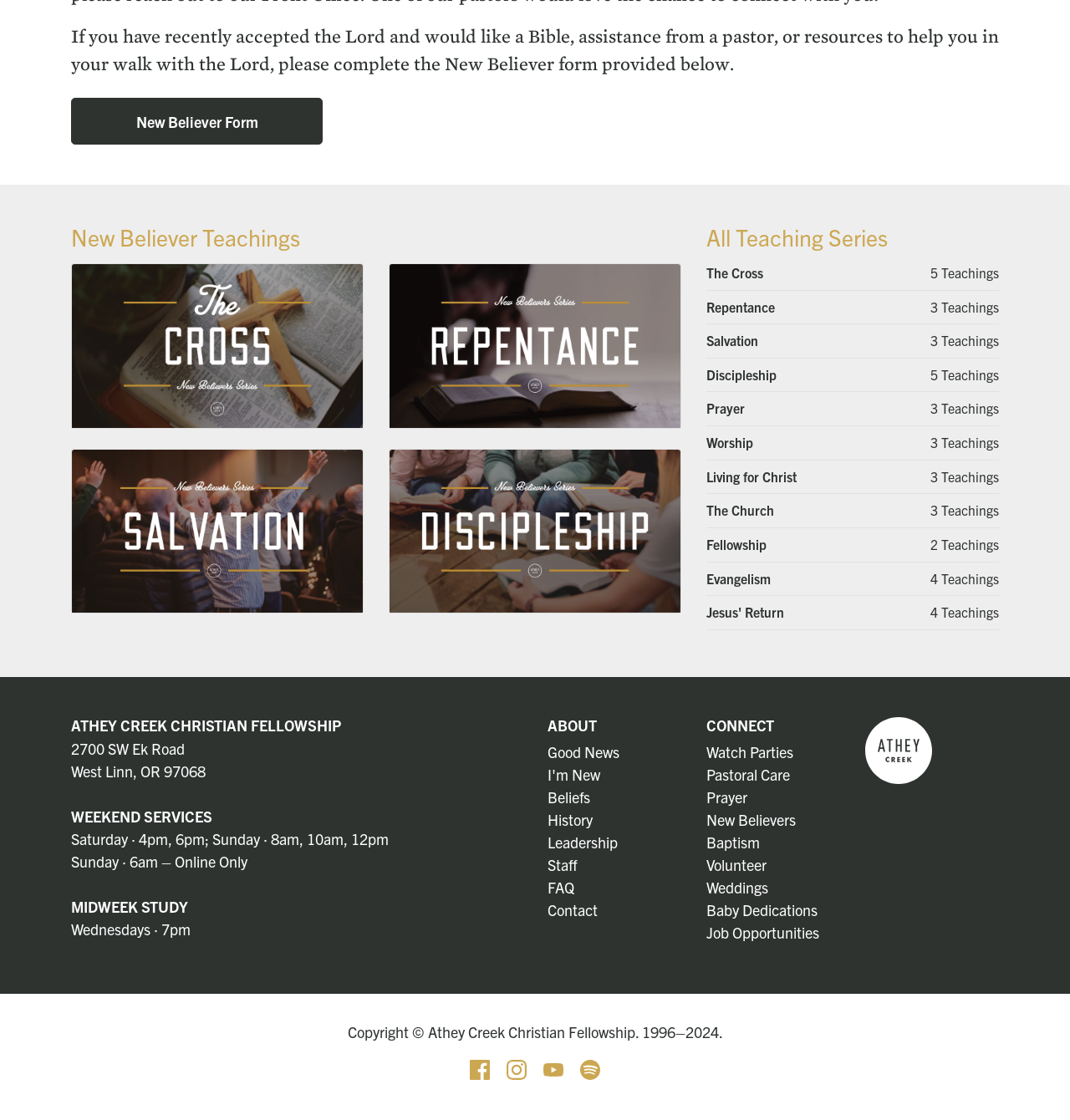Based on the element description: "The Cross", identify the UI element and provide its bounding box coordinates. Use four float numbers between 0 and 1, [left, top, right, bottom].

[0.66, 0.236, 0.713, 0.251]